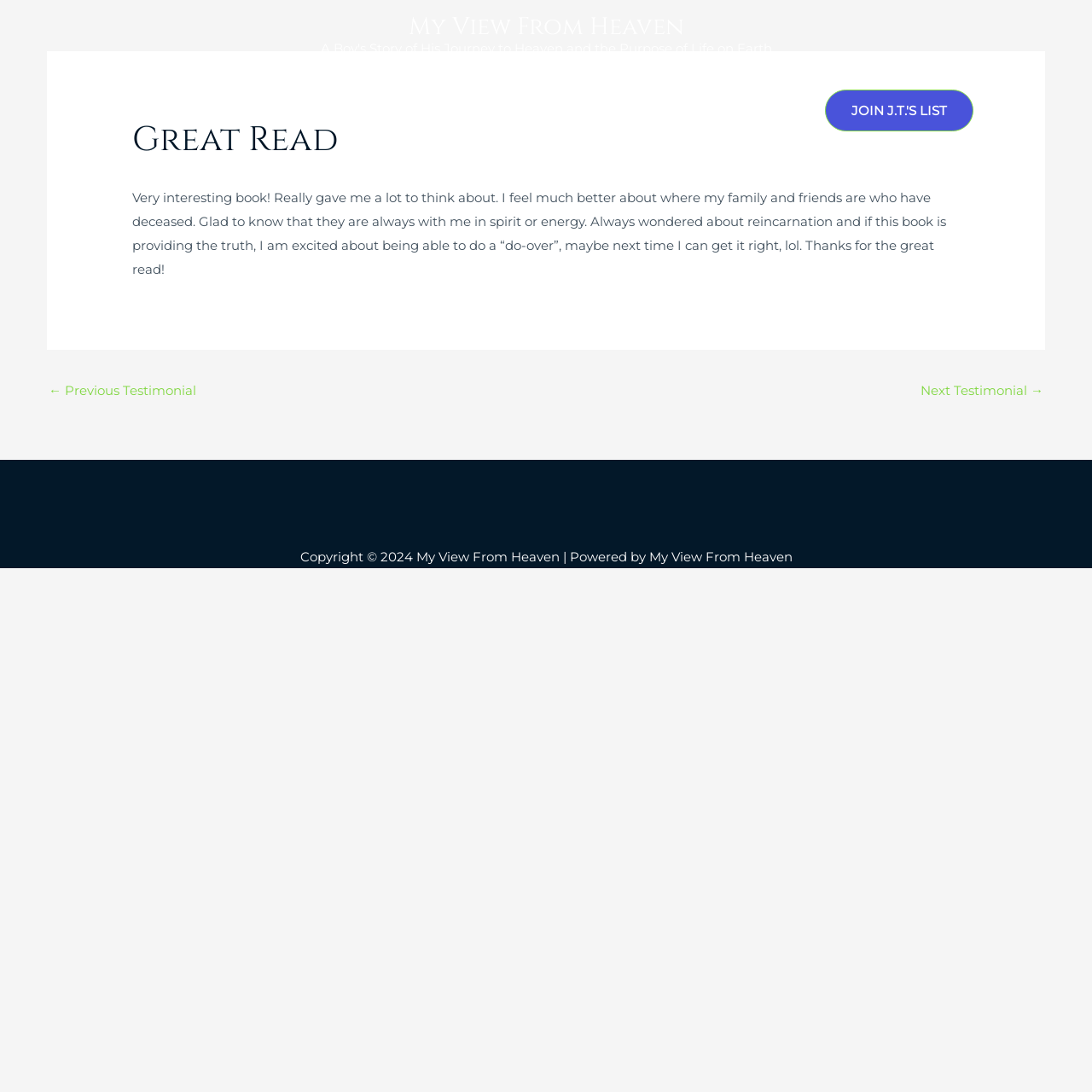Determine the bounding box coordinates of the clickable element necessary to fulfill the instruction: "Visit the 'Publisher Page'". Provide the coordinates as four float numbers within the 0 to 1 range, i.e., [left, top, right, bottom].

[0.619, 0.078, 0.739, 0.125]